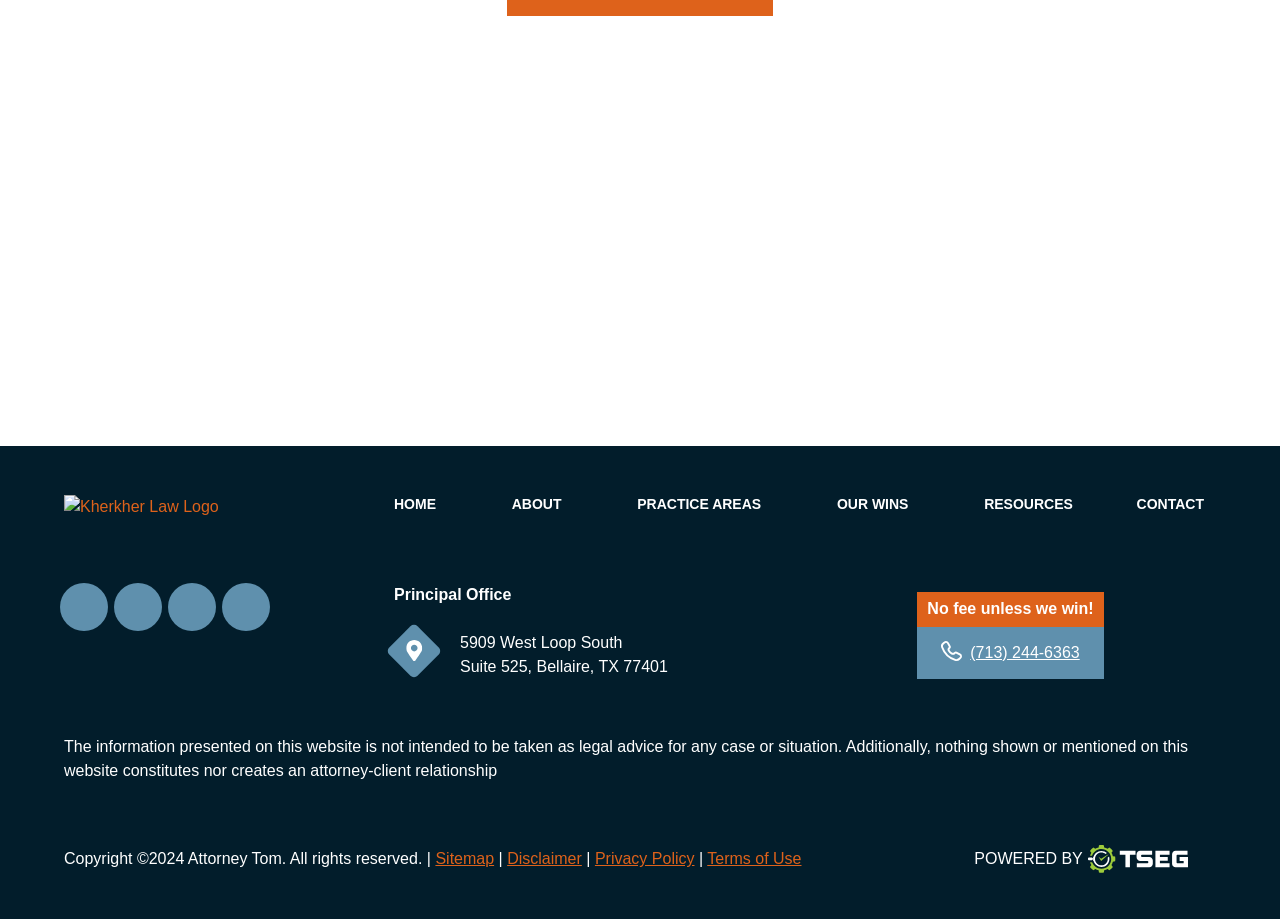What is the address of the principal office?
Please use the image to provide a one-word or short phrase answer.

5909 West Loop South, Suite 525, Bellaire, TX 77401